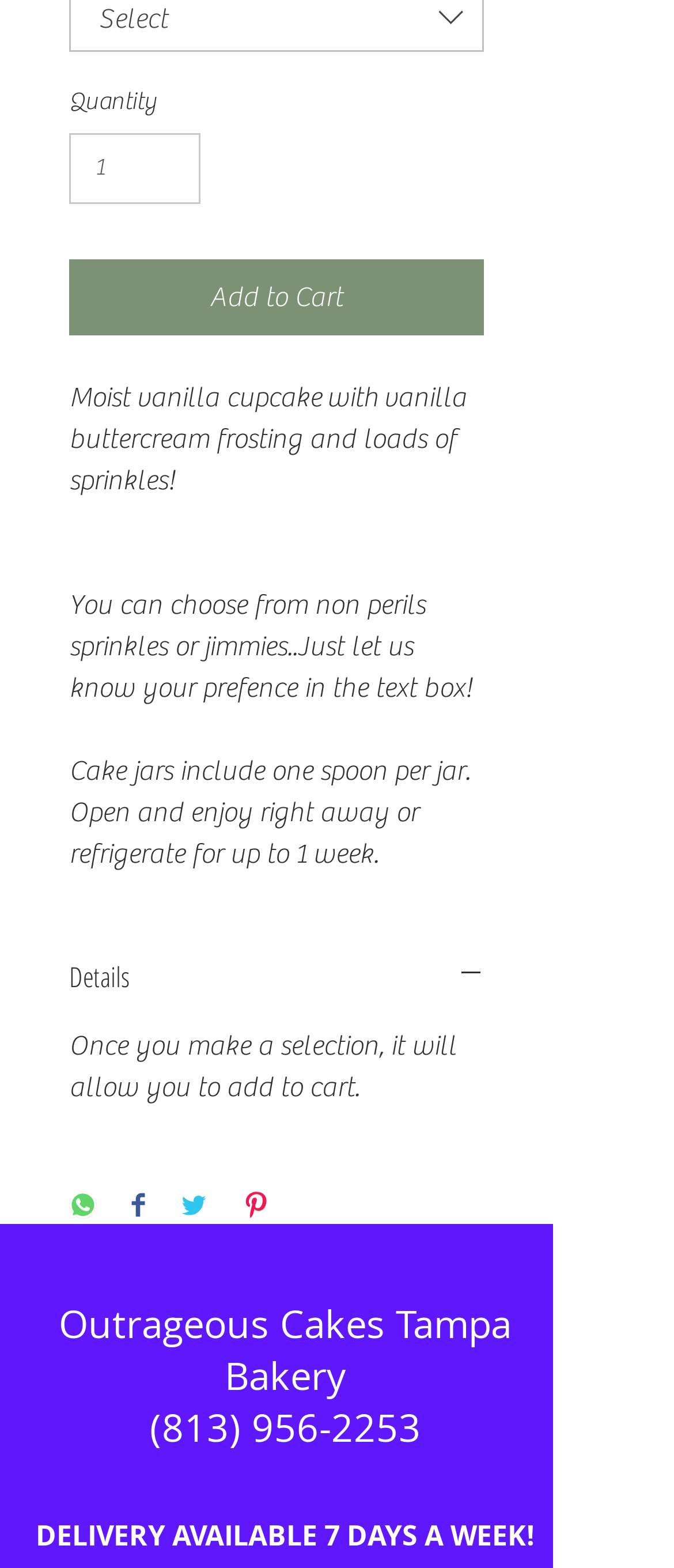Please locate the bounding box coordinates of the element that should be clicked to complete the given instruction: "Visit the 'TRENDVIN' website".

None